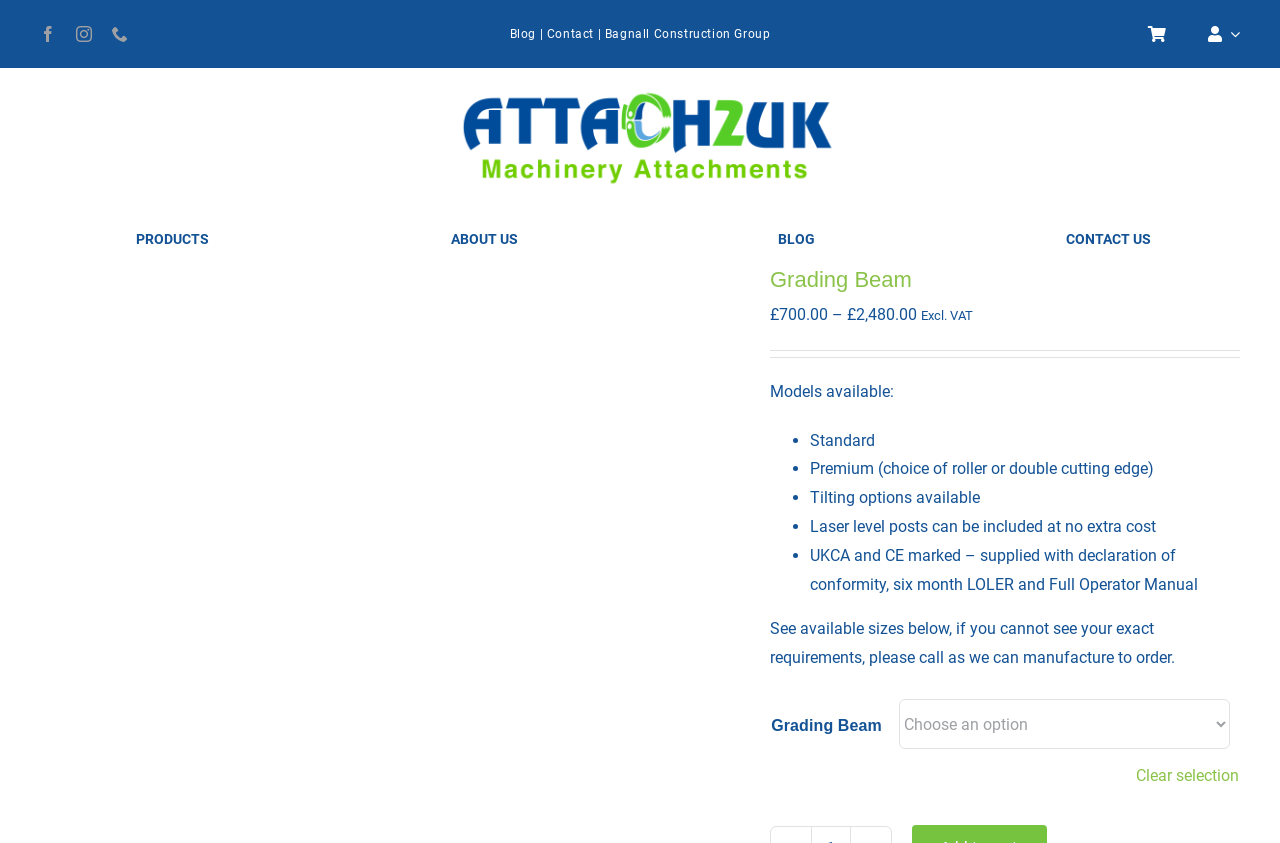Determine the bounding box coordinates of the clickable region to follow the instruction: "Click the Facebook link".

[0.031, 0.031, 0.044, 0.05]